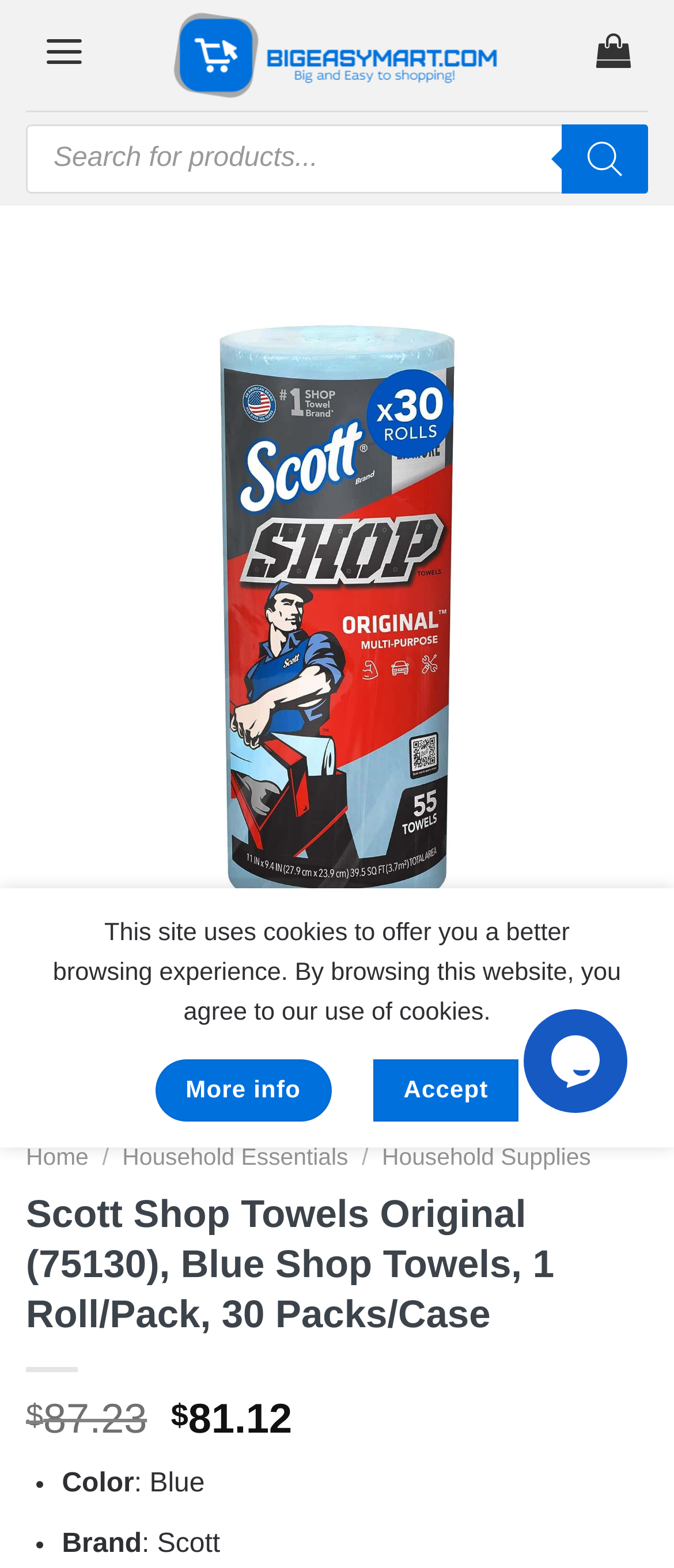Find the bounding box coordinates of the element to click in order to complete this instruction: "View product details". The bounding box coordinates must be four float numbers between 0 and 1, denoted as [left, top, right, bottom].

[0.038, 0.386, 0.962, 0.405]